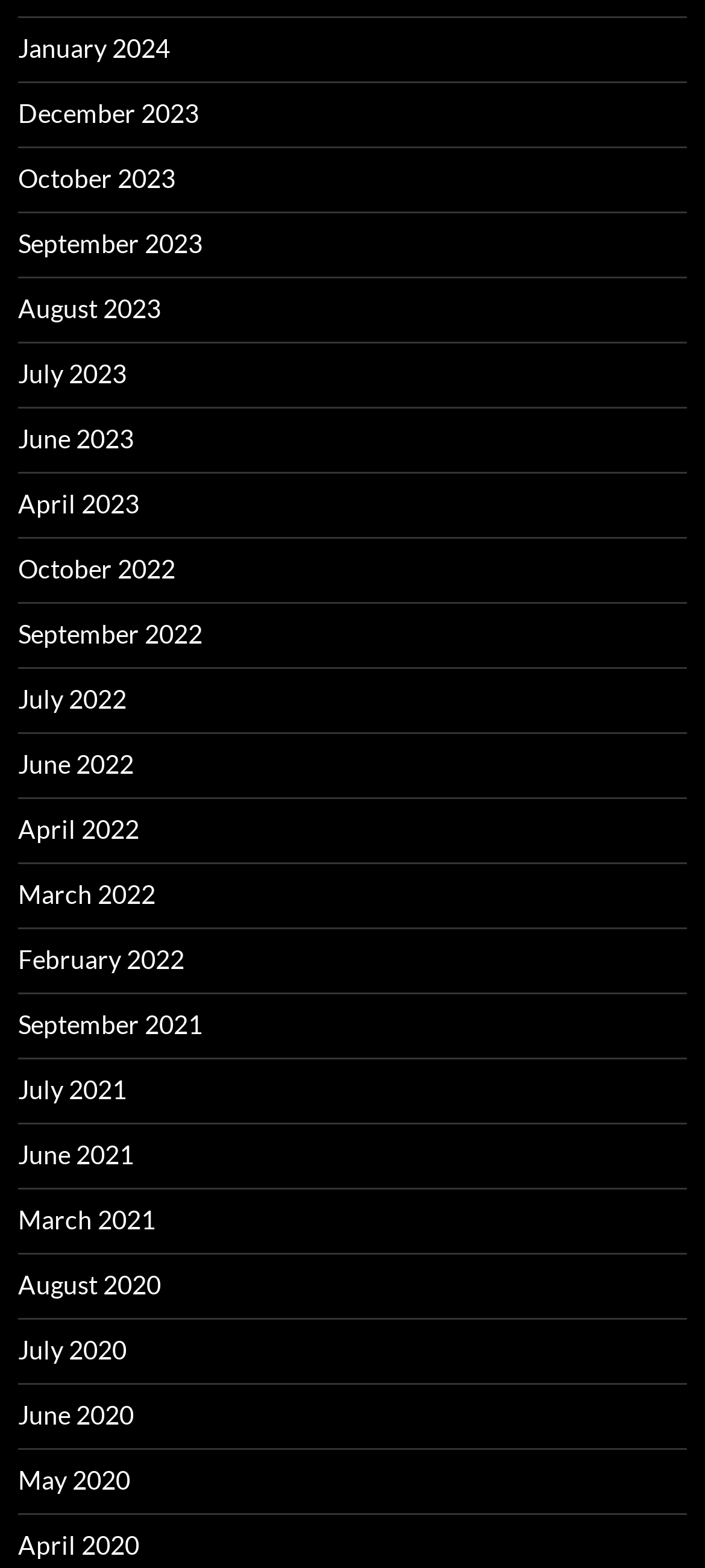How many months are listed from 2023?
Based on the content of the image, thoroughly explain and answer the question.

By counting the links with the year 2023, I found that there are 5 months listed: January 2023, October 2023, September 2023, August 2023, and July 2023.